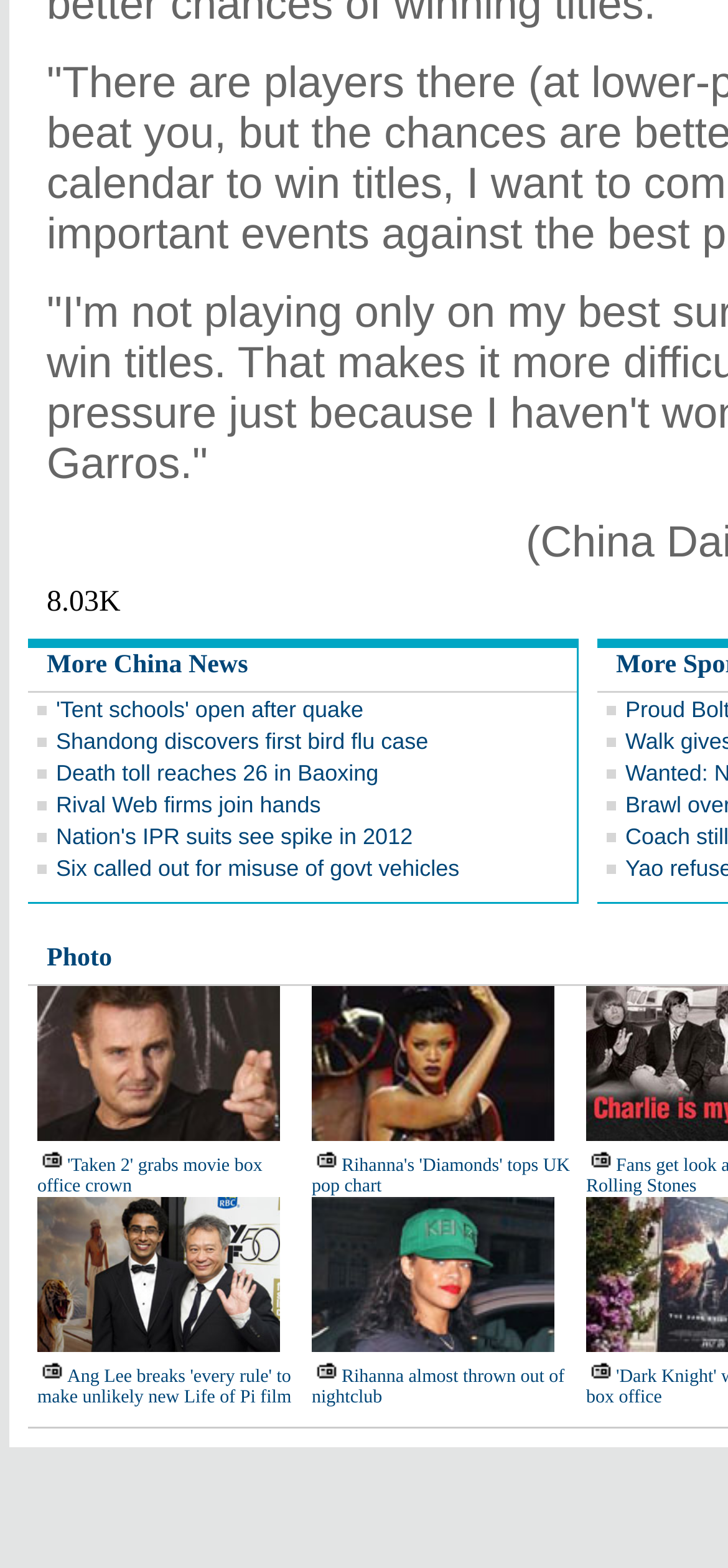What is the title of the movie mentioned in the third news link?
From the details in the image, answer the question comprehensively.

The third news link on the right side of the webpage is about Ang Lee breaking 'every rule' to make an unlikely new film, which is titled 'Life of Pi'.